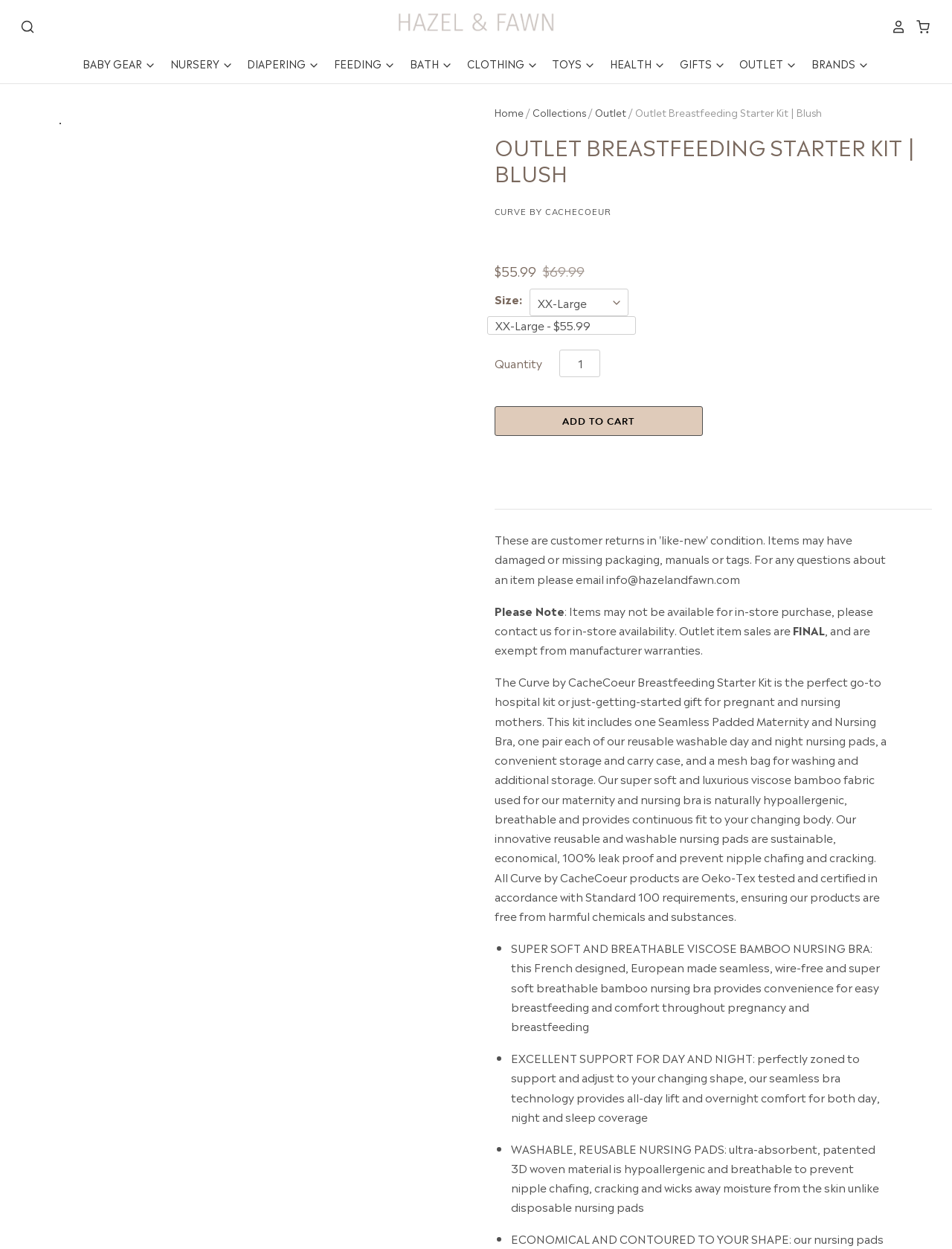Please find the bounding box coordinates of the element that must be clicked to perform the given instruction: "Select the 'FEEDING' option". The coordinates should be four float numbers from 0 to 1, i.e., [left, top, right, bottom].

[0.337, 0.043, 0.416, 0.059]